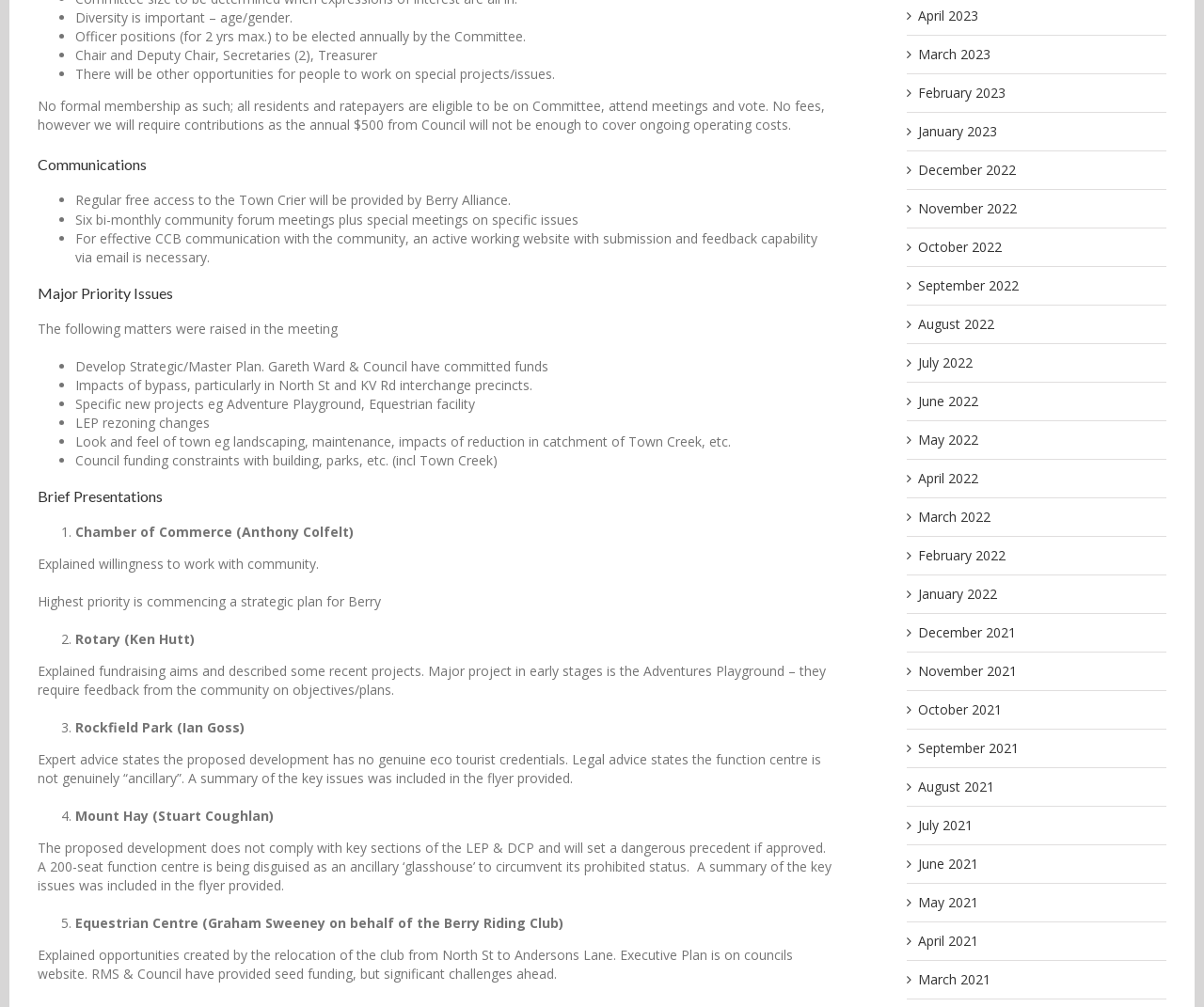Determine the bounding box coordinates for the area that needs to be clicked to fulfill this task: "Click the 'Mount Hay' link". The coordinates must be given as four float numbers between 0 and 1, i.e., [left, top, right, bottom].

[0.062, 0.801, 0.227, 0.819]